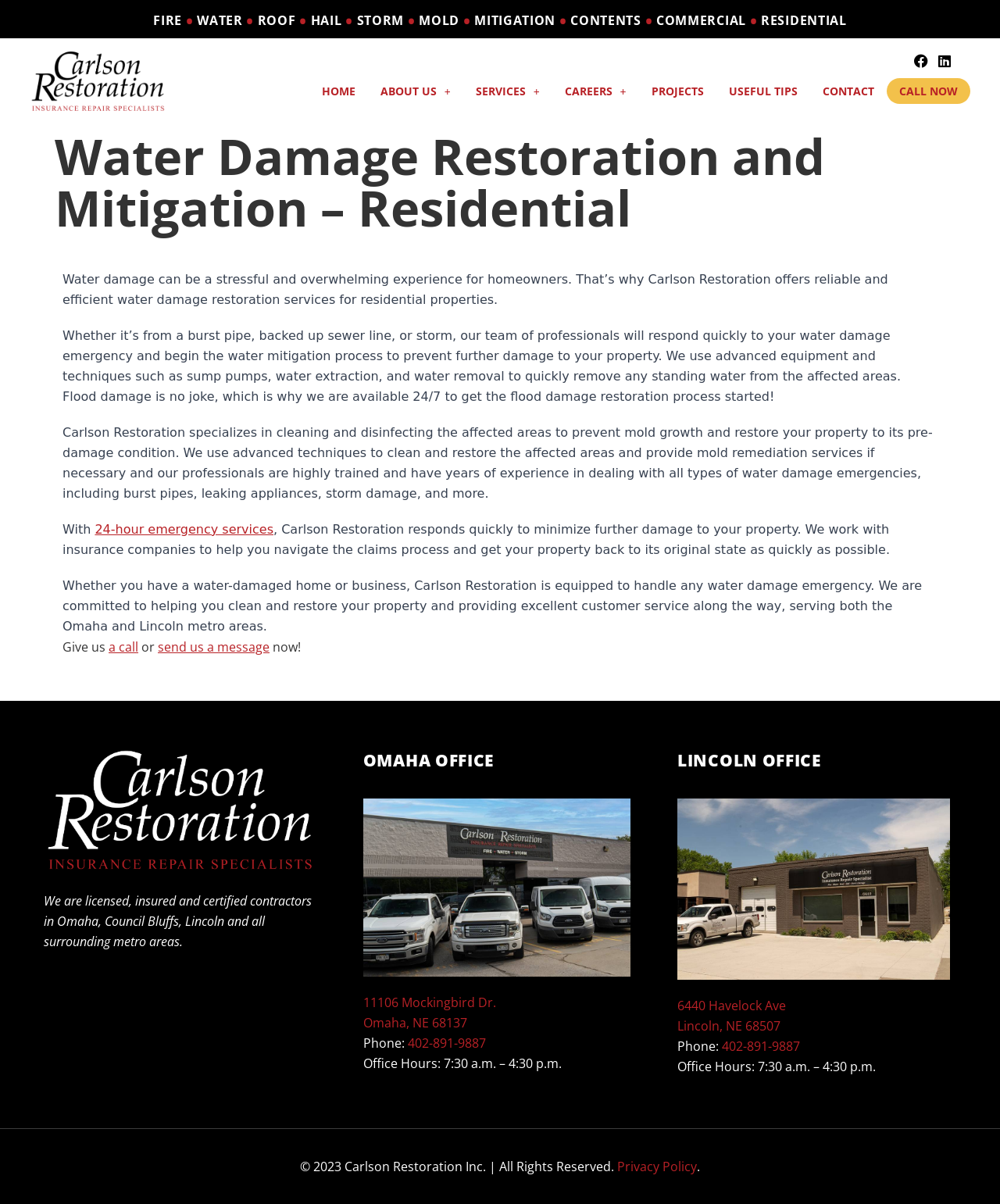Locate the bounding box coordinates of the clickable part needed for the task: "Read Privacy Policy".

[0.617, 0.962, 0.697, 0.976]